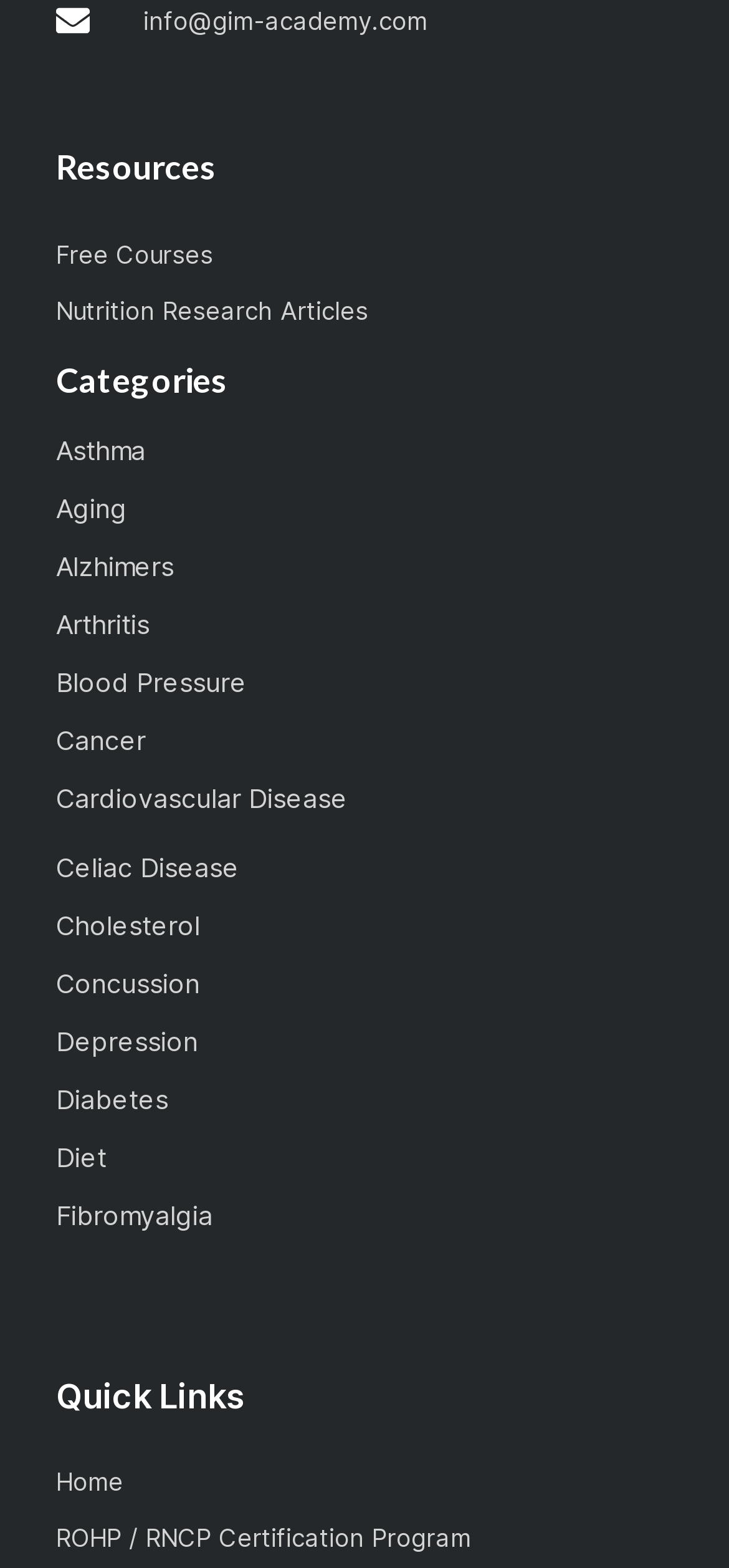Please identify the bounding box coordinates of the area that needs to be clicked to fulfill the following instruction: "View free courses."

[0.077, 0.153, 0.923, 0.172]